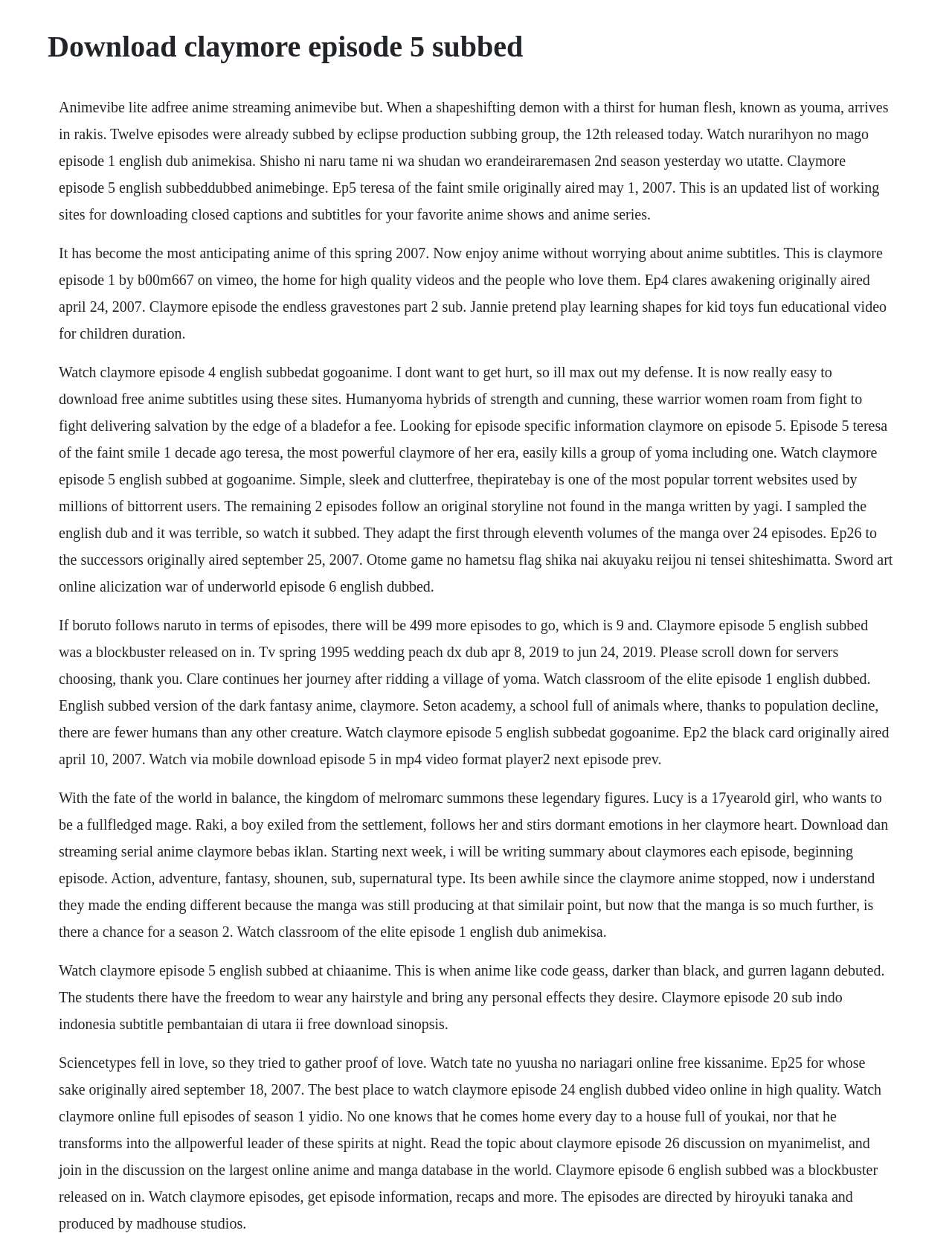Can you locate the main headline on this webpage and provide its text content?

Download claymore episode 5 subbed